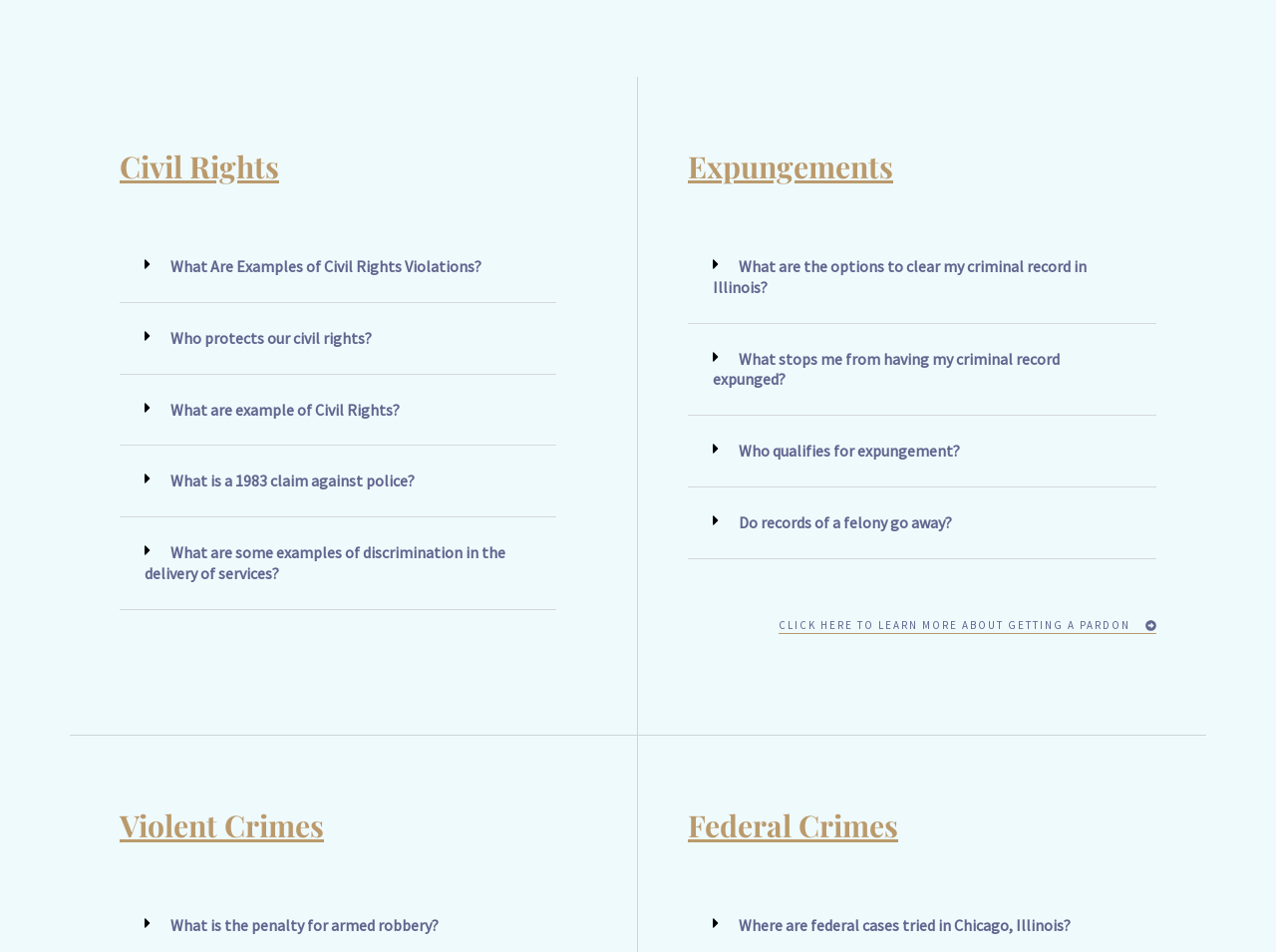How many sections are there on this webpage?
Provide a detailed answer to the question using information from the image.

The webpage has three main sections, each with a heading: 'Civil Rights', 'Expungements', and 'Violent Crimes' and 'Federal Crimes'. These sections are separated by their headings and content, indicating that there are three main sections on this webpage.